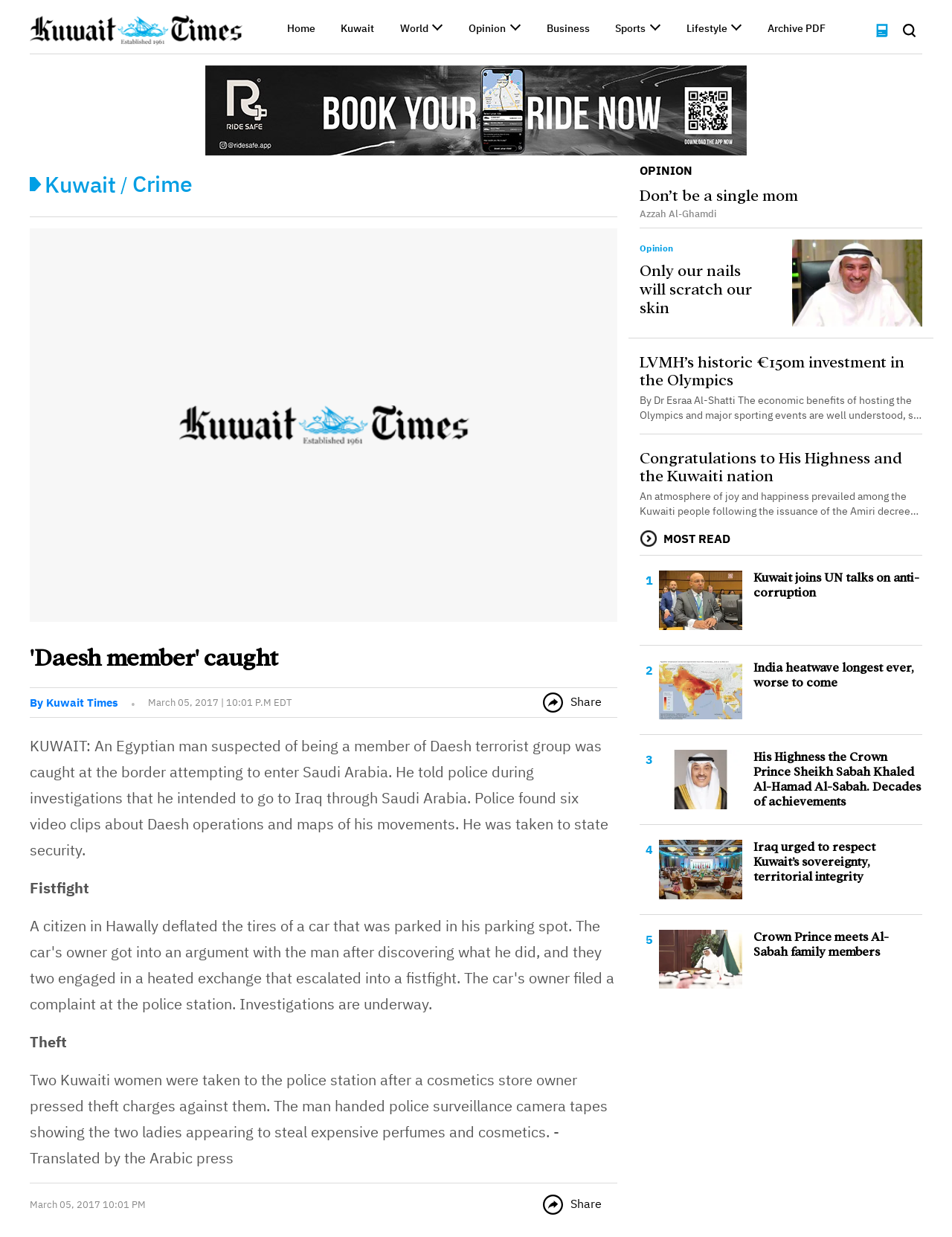Please identify the coordinates of the bounding box that should be clicked to fulfill this instruction: "Click on the 'Kuwait' link".

[0.358, 0.02, 0.393, 0.031]